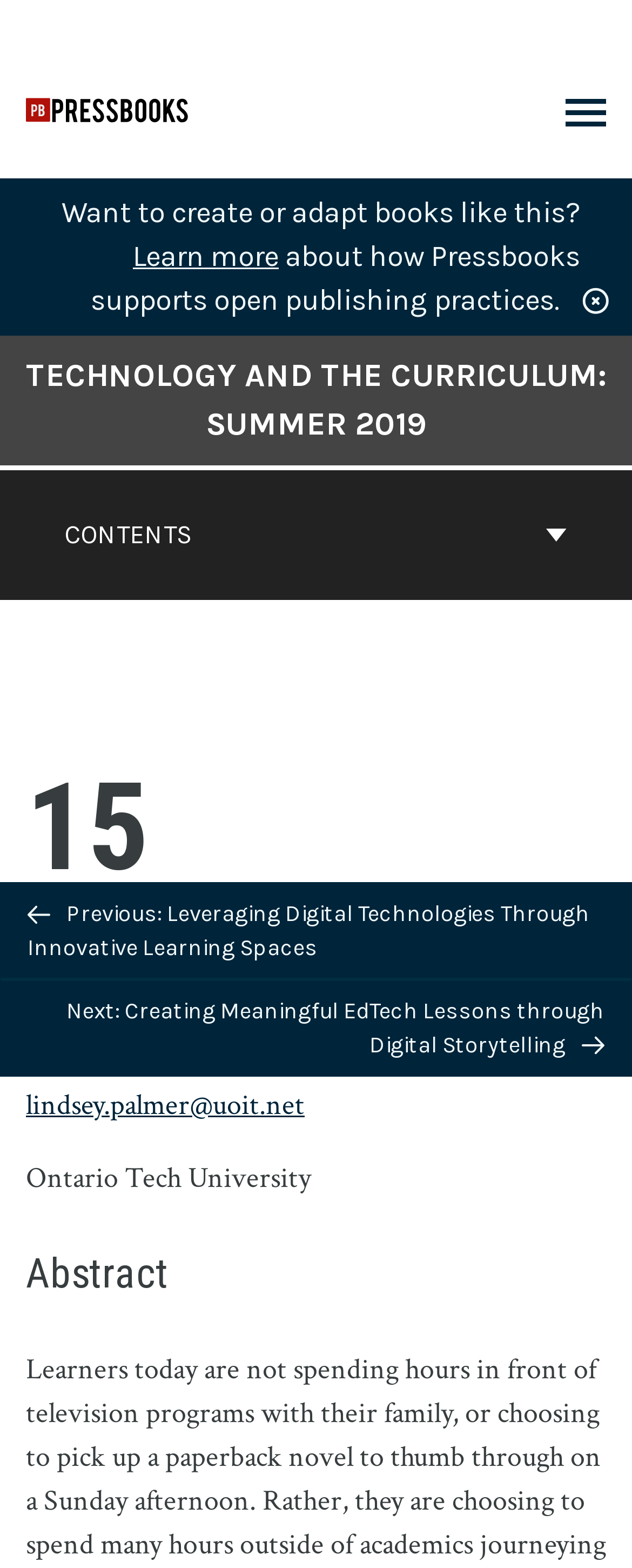Determine the bounding box for the UI element described here: "Contents".

[0.01, 0.3, 0.99, 0.383]